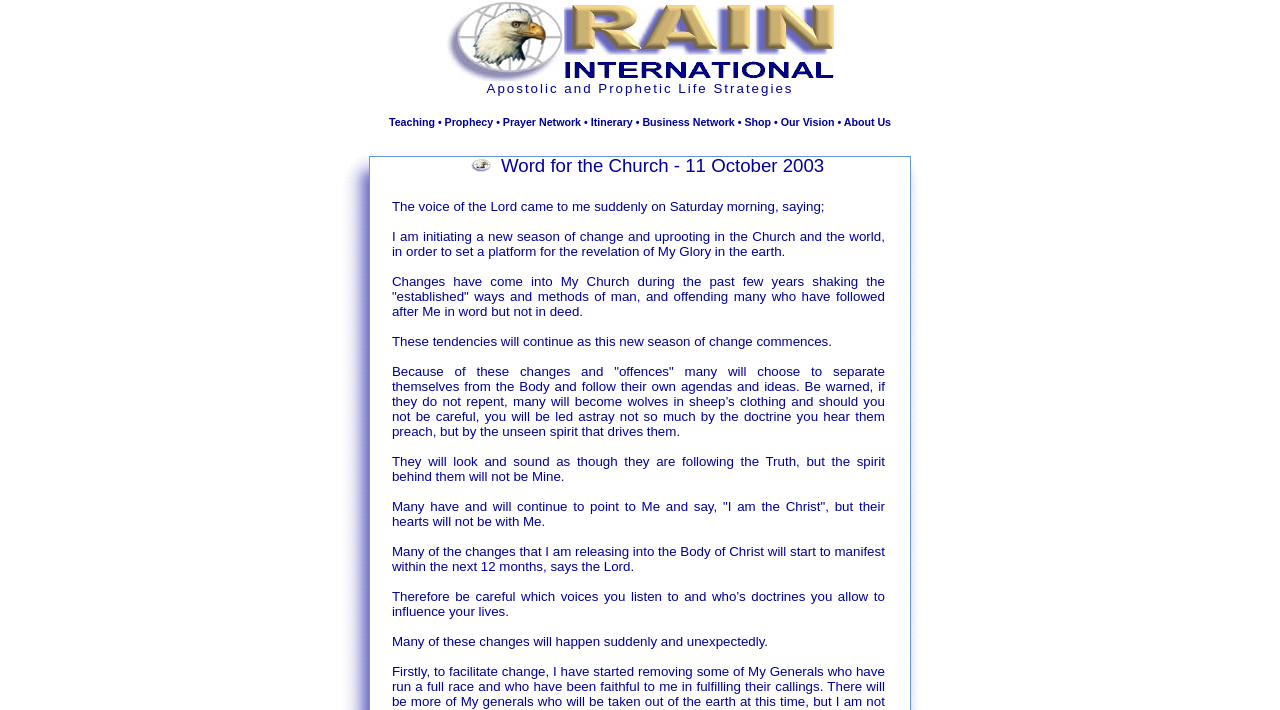Can you determine the bounding box coordinates of the area that needs to be clicked to fulfill the following instruction: "View Itinerary"?

[0.461, 0.163, 0.494, 0.18]